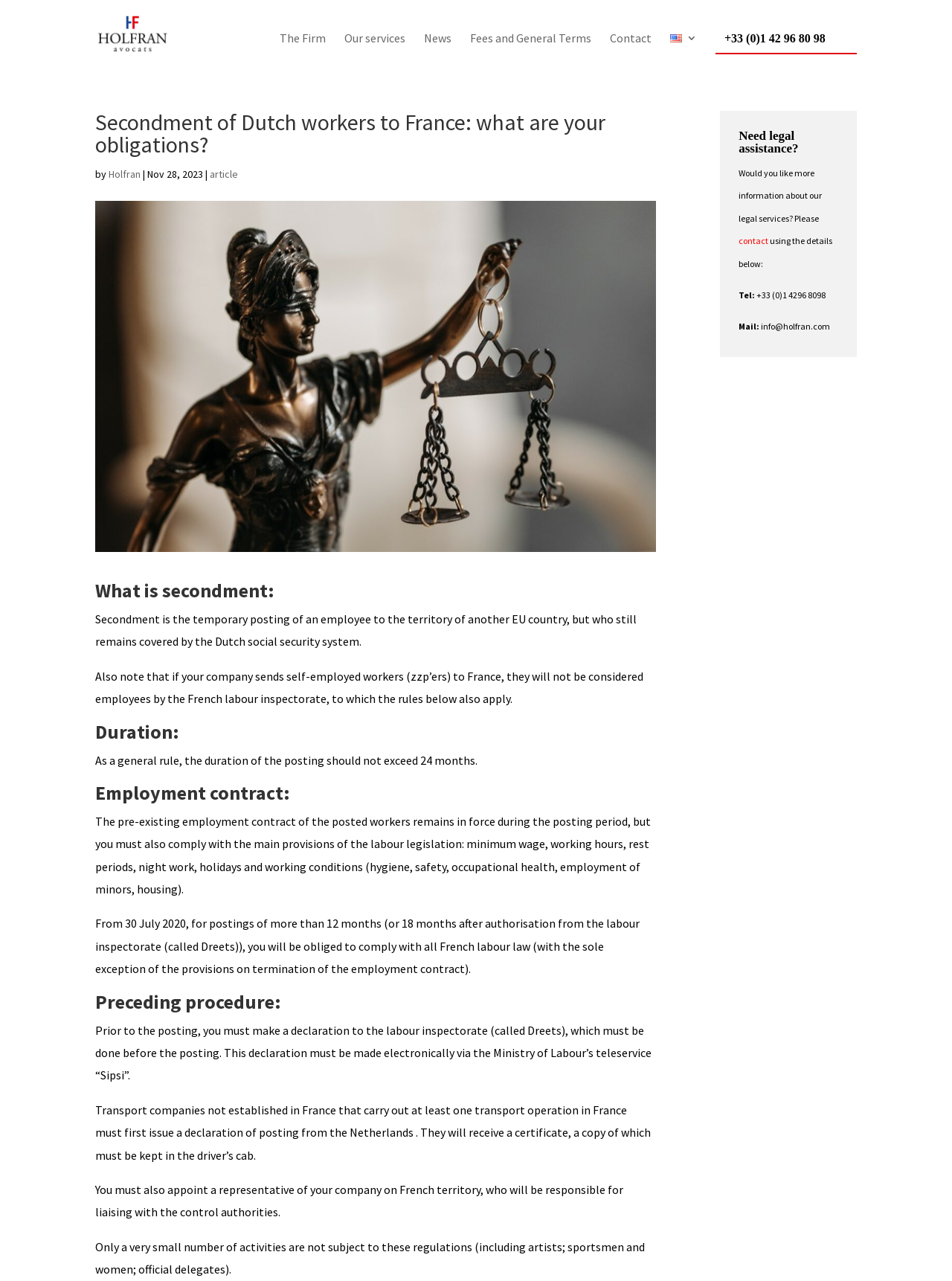Find the bounding box coordinates of the element's region that should be clicked in order to follow the given instruction: "Call the phone number". The coordinates should consist of four float numbers between 0 and 1, i.e., [left, top, right, bottom].

[0.795, 0.226, 0.867, 0.235]